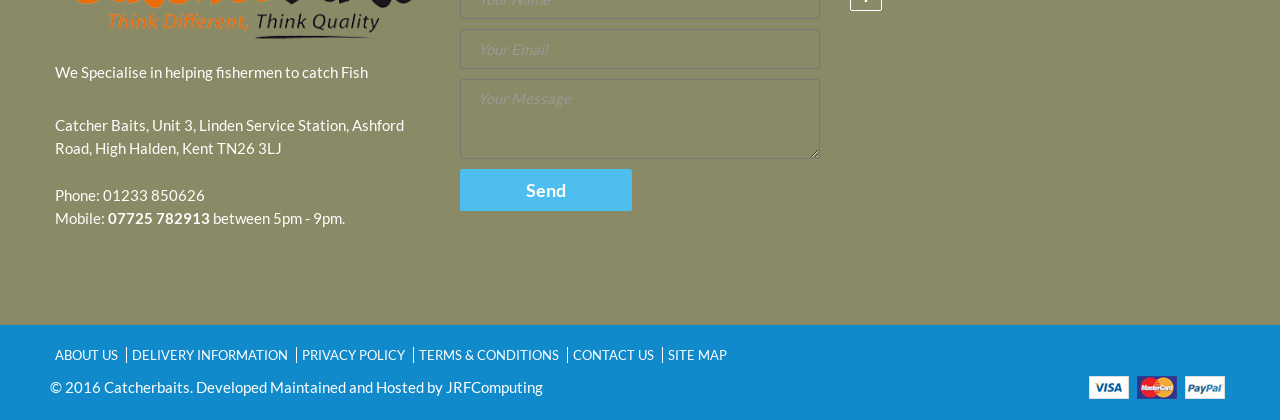Find the bounding box coordinates for the area that should be clicked to accomplish the instruction: "Click Send".

[0.359, 0.401, 0.494, 0.501]